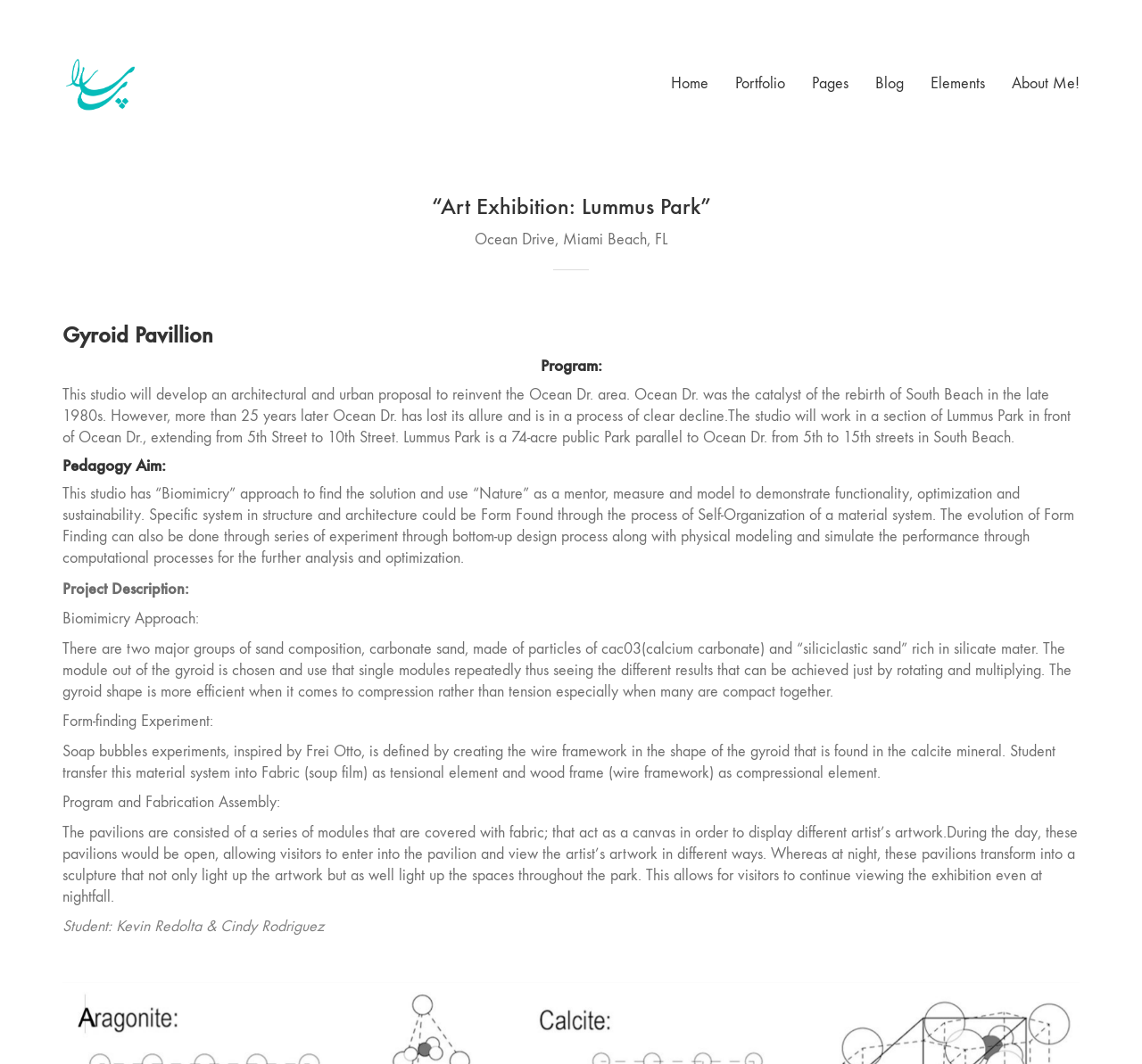Please identify and generate the text content of the webpage's main heading.

“Art Exhibition: Lummus Park”